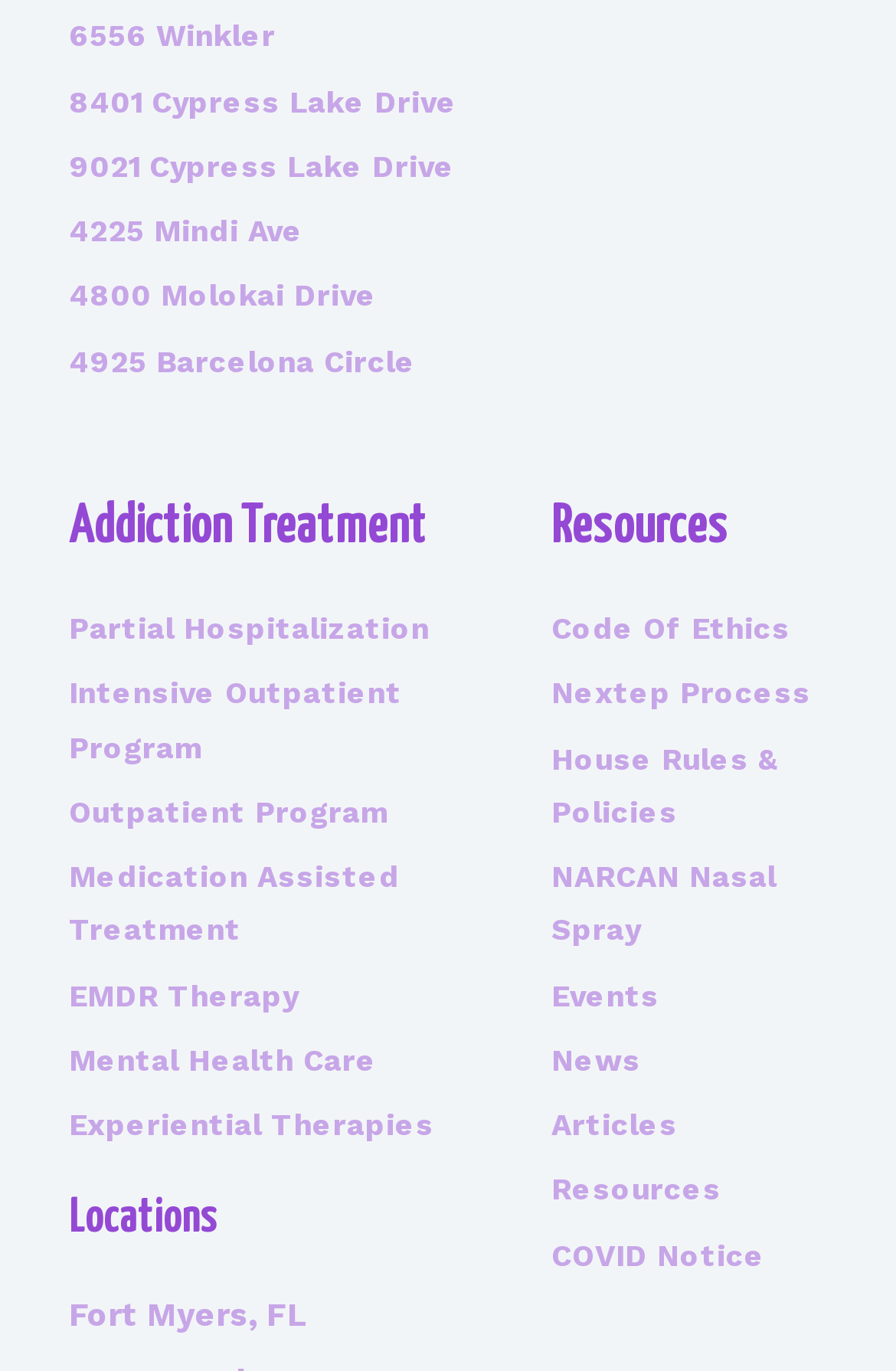Please identify the coordinates of the bounding box for the clickable region that will accomplish this instruction: "Click on 'Addiction Treatment'".

[0.077, 0.367, 0.564, 0.406]